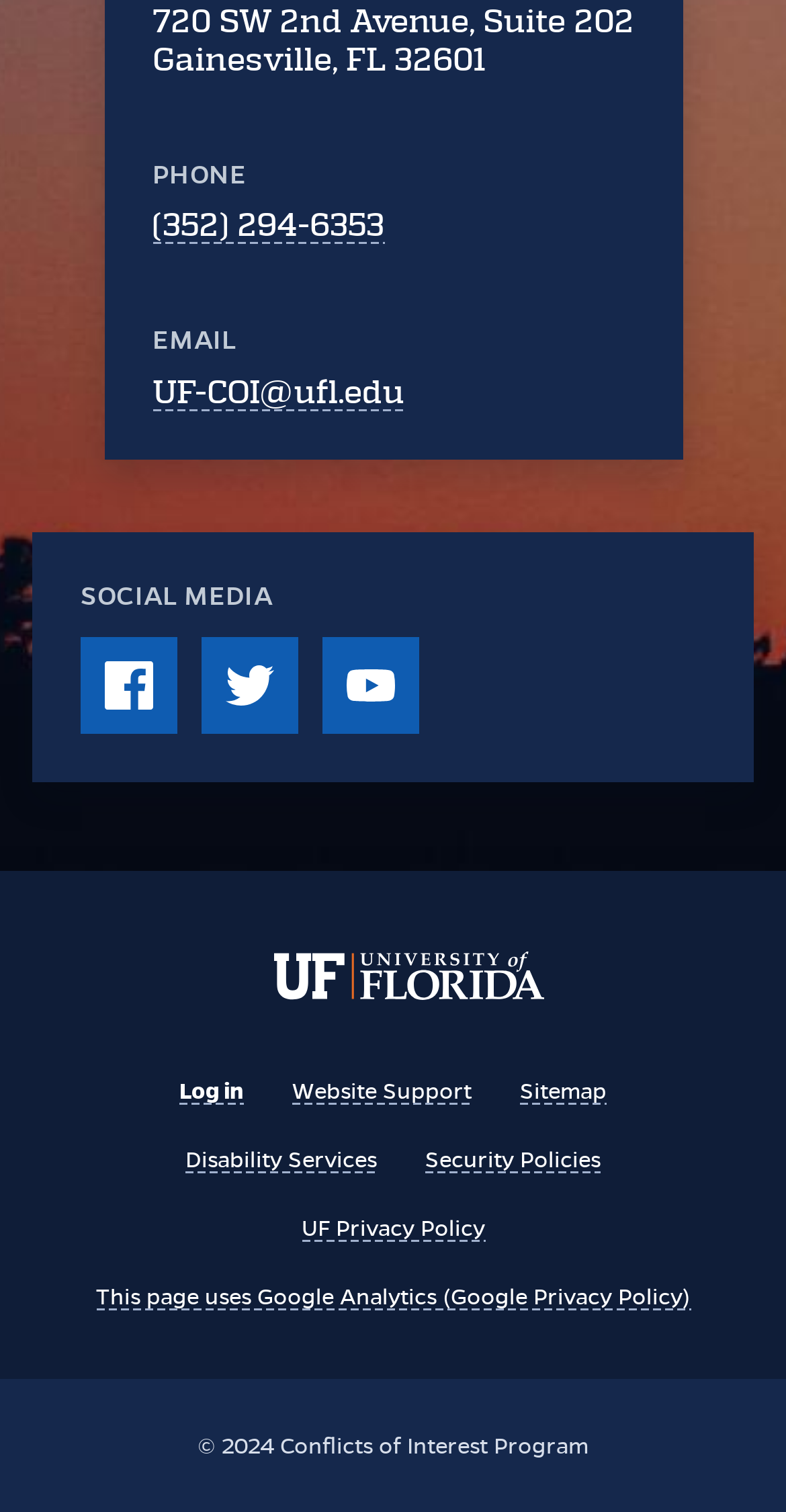Using the given description, provide the bounding box coordinates formatted as (top-left x, top-left y, bottom-right x, bottom-right y), with all values being floating point numbers between 0 and 1. Description: University of Florida - Home

[0.349, 0.629, 0.692, 0.667]